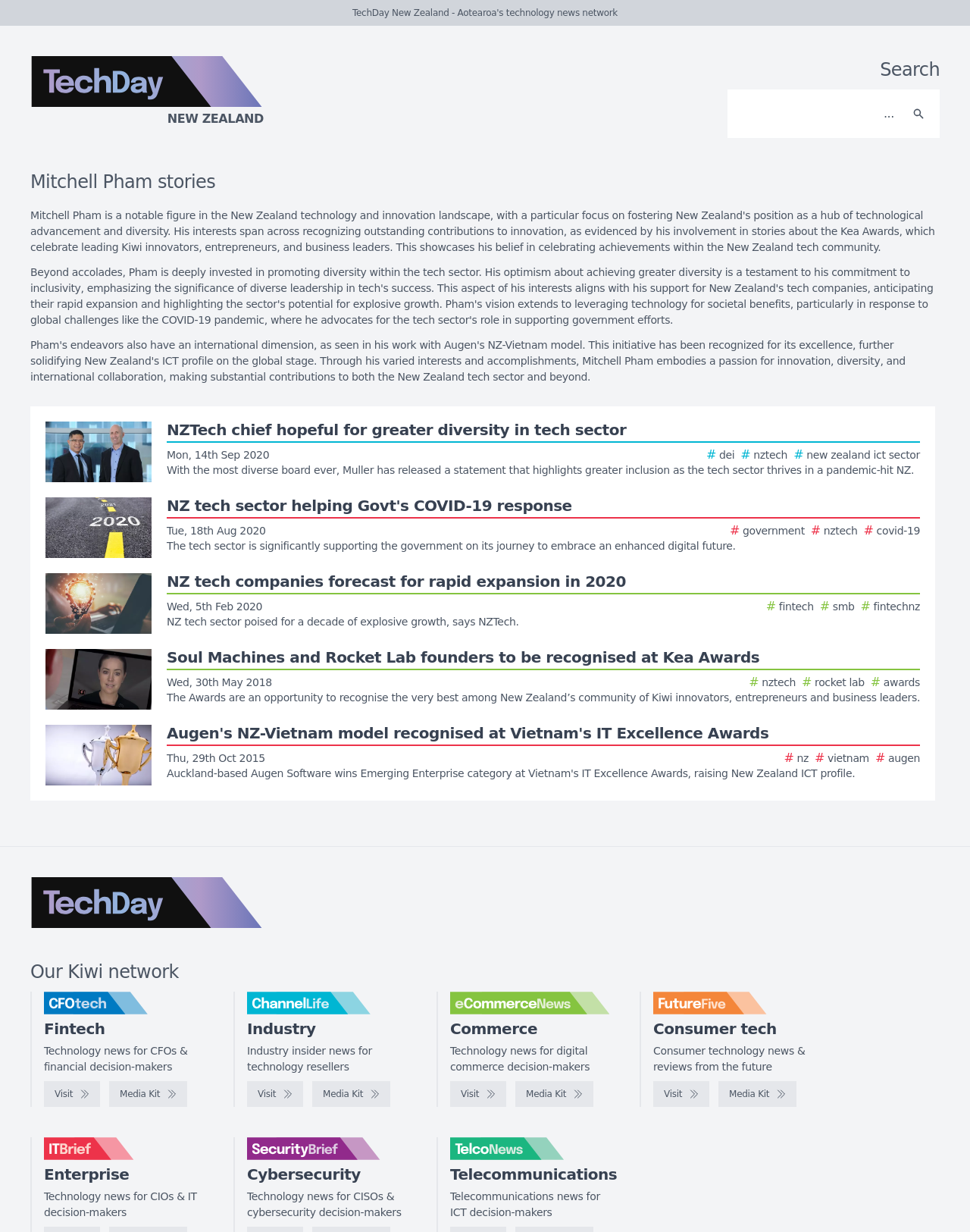Pinpoint the bounding box coordinates of the clickable area necessary to execute the following instruction: "Read the story about NZTech chief hopeful for greater diversity in tech sector". The coordinates should be given as four float numbers between 0 and 1, namely [left, top, right, bottom].

[0.047, 0.342, 0.948, 0.391]